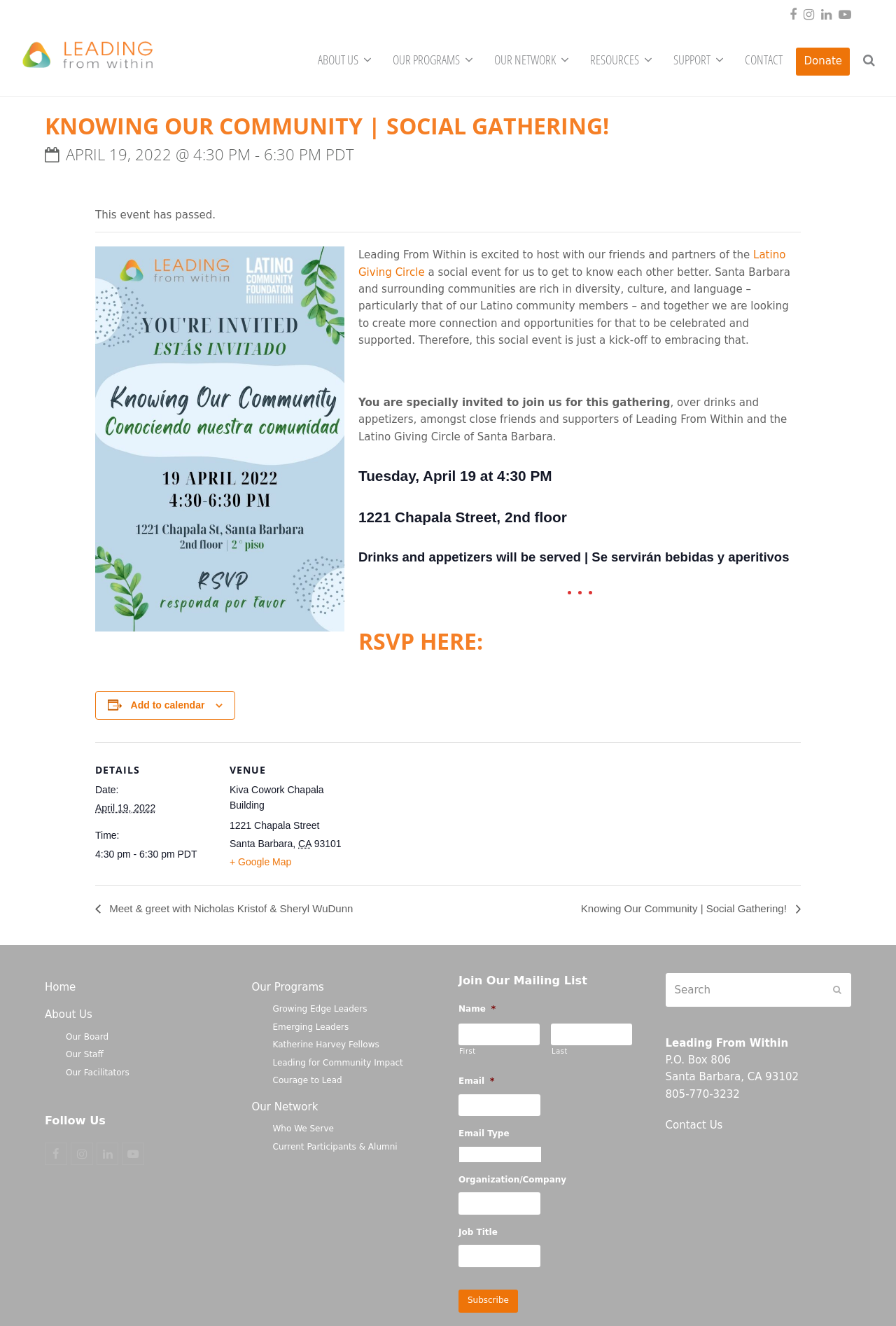Can you show the bounding box coordinates of the region to click on to complete the task described in the instruction: "RSVP to the event"?

[0.106, 0.473, 0.894, 0.494]